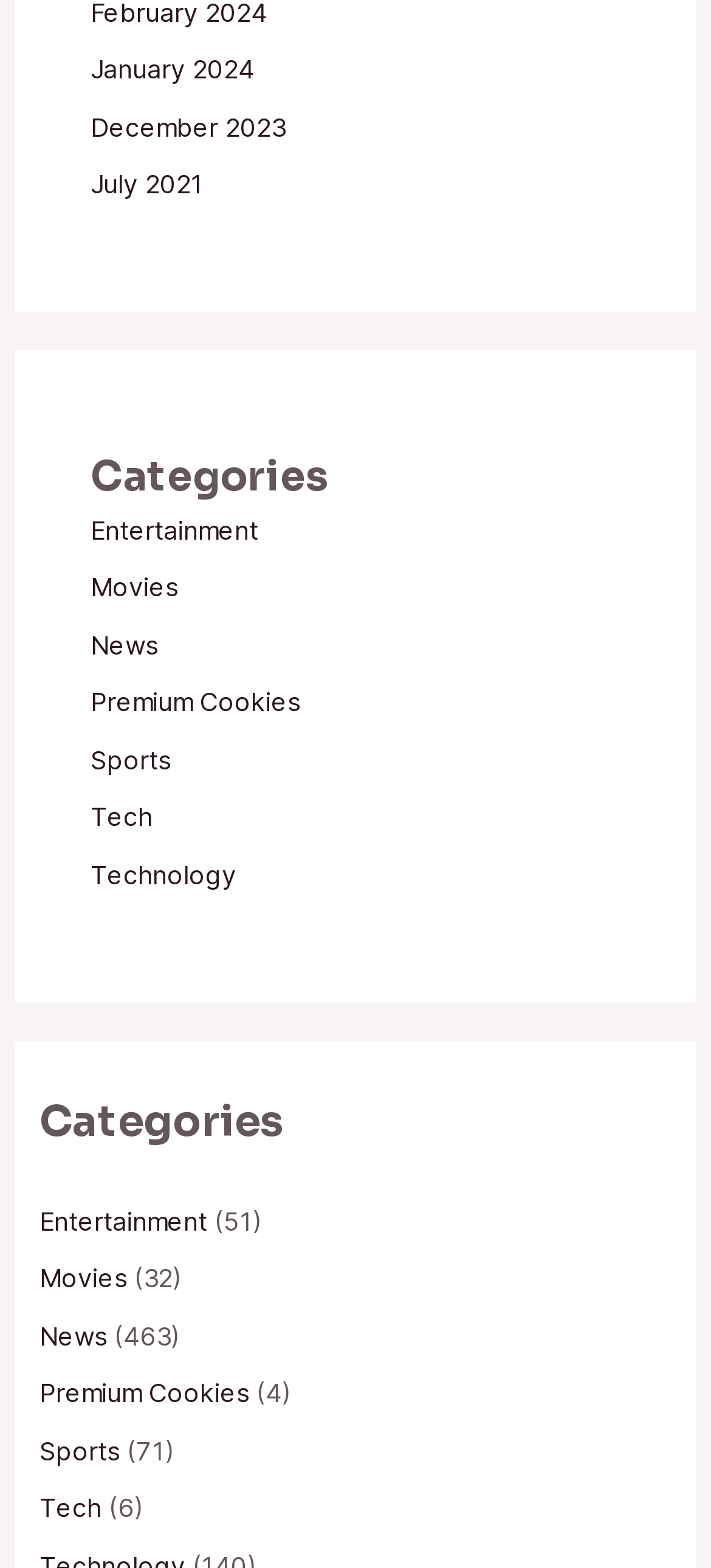Pinpoint the bounding box coordinates of the clickable element to carry out the following instruction: "view January 2024."

[0.127, 0.034, 0.358, 0.054]